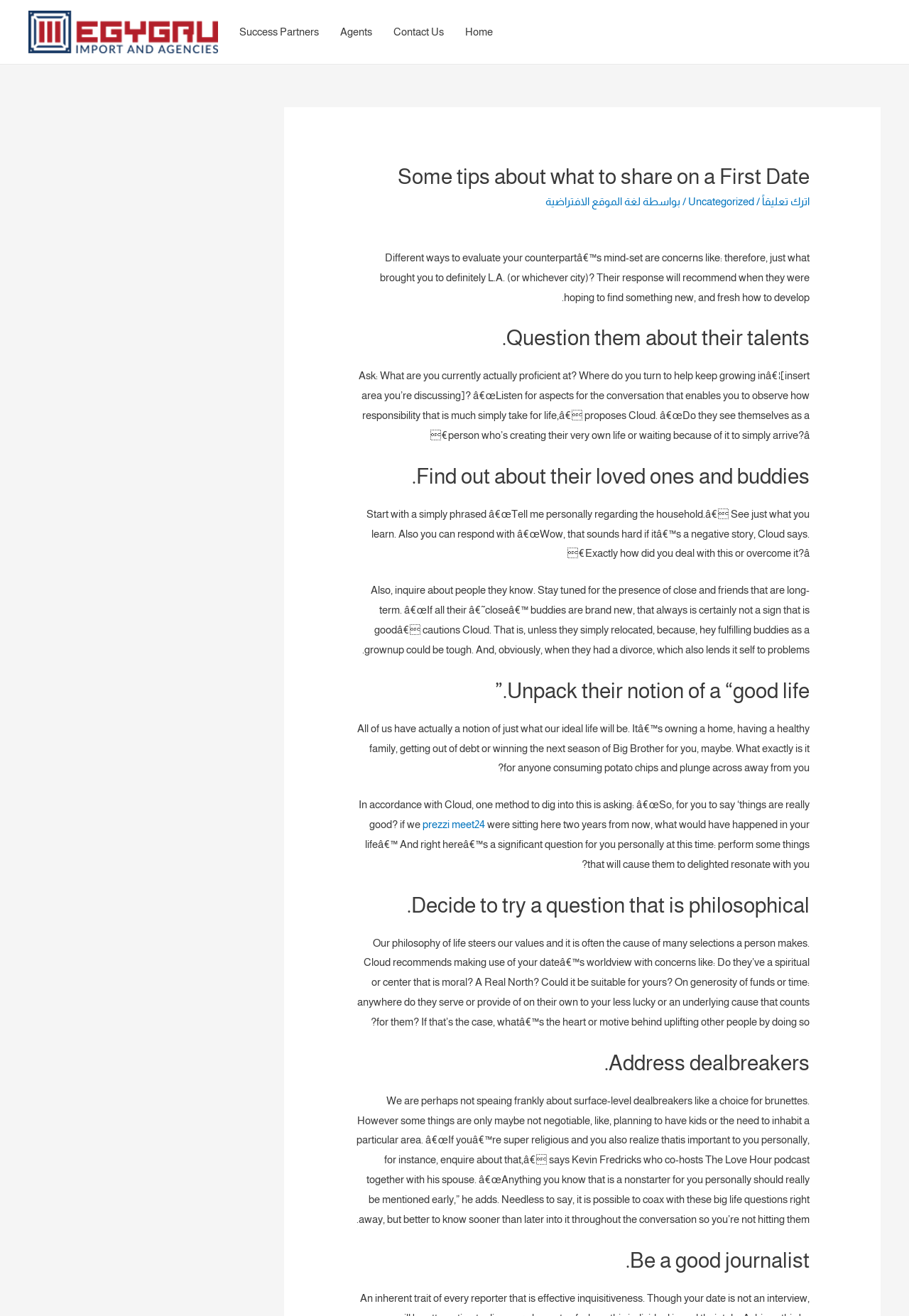Give a short answer to this question using one word or a phrase:
What is the significance of inquiring about someone's close friends?

To check for long-term relationships